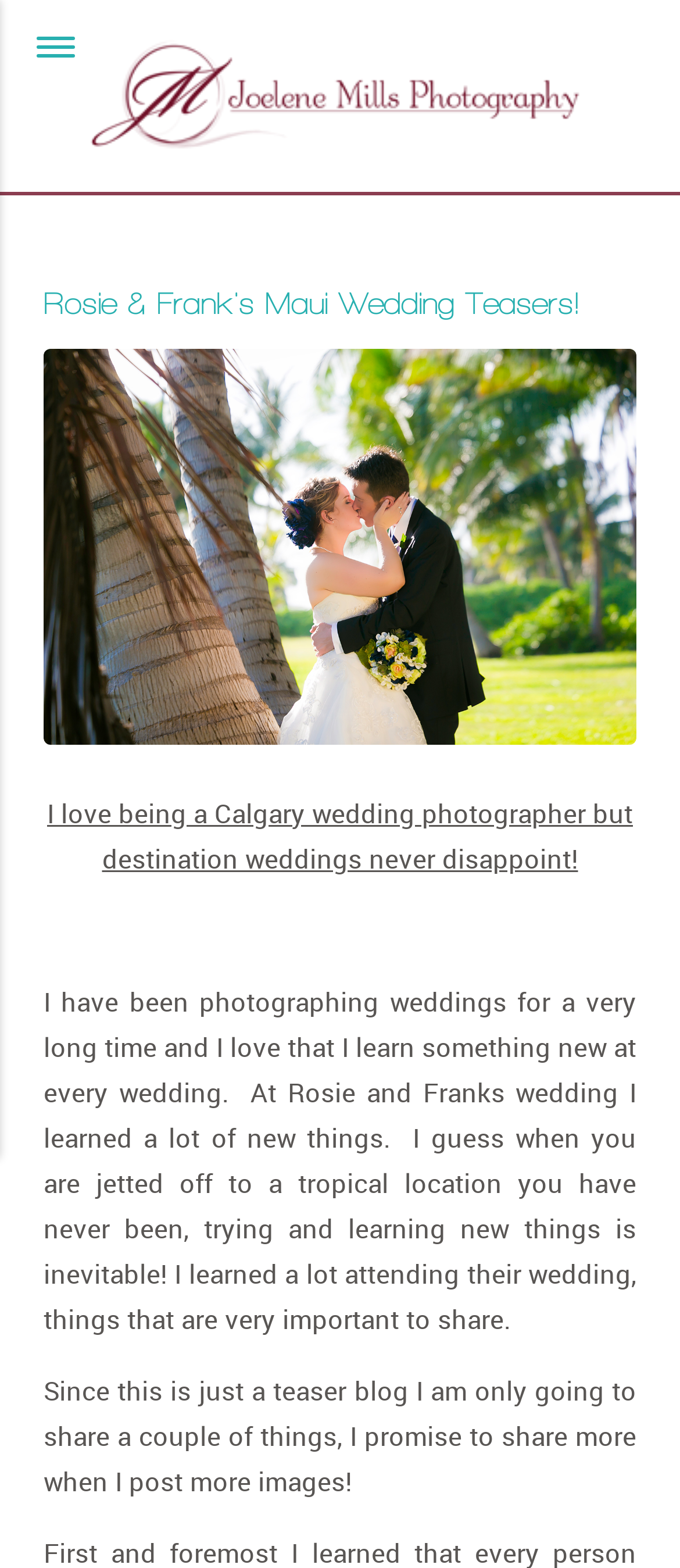Give a one-word or one-phrase response to the question: 
How many things did the author learn at Rosie and Frank's wedding?

A lot